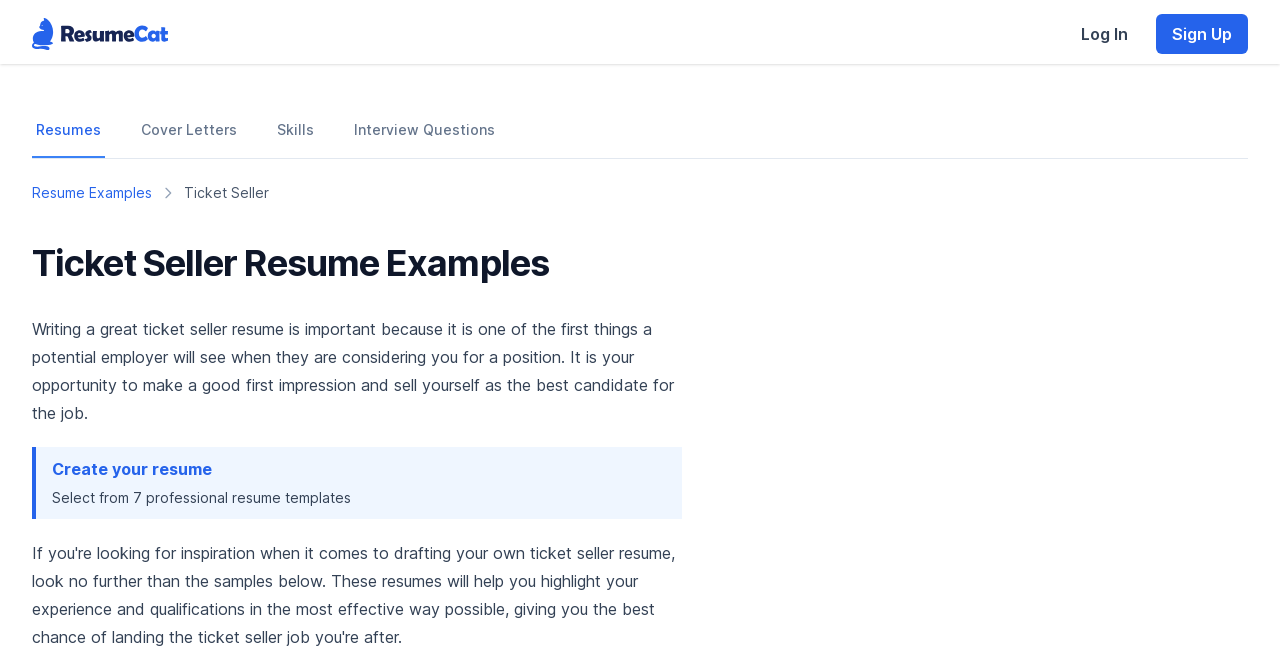Determine the coordinates of the bounding box that should be clicked to complete the instruction: "View resume examples". The coordinates should be represented by four float numbers between 0 and 1: [left, top, right, bottom].

[0.025, 0.282, 0.119, 0.312]